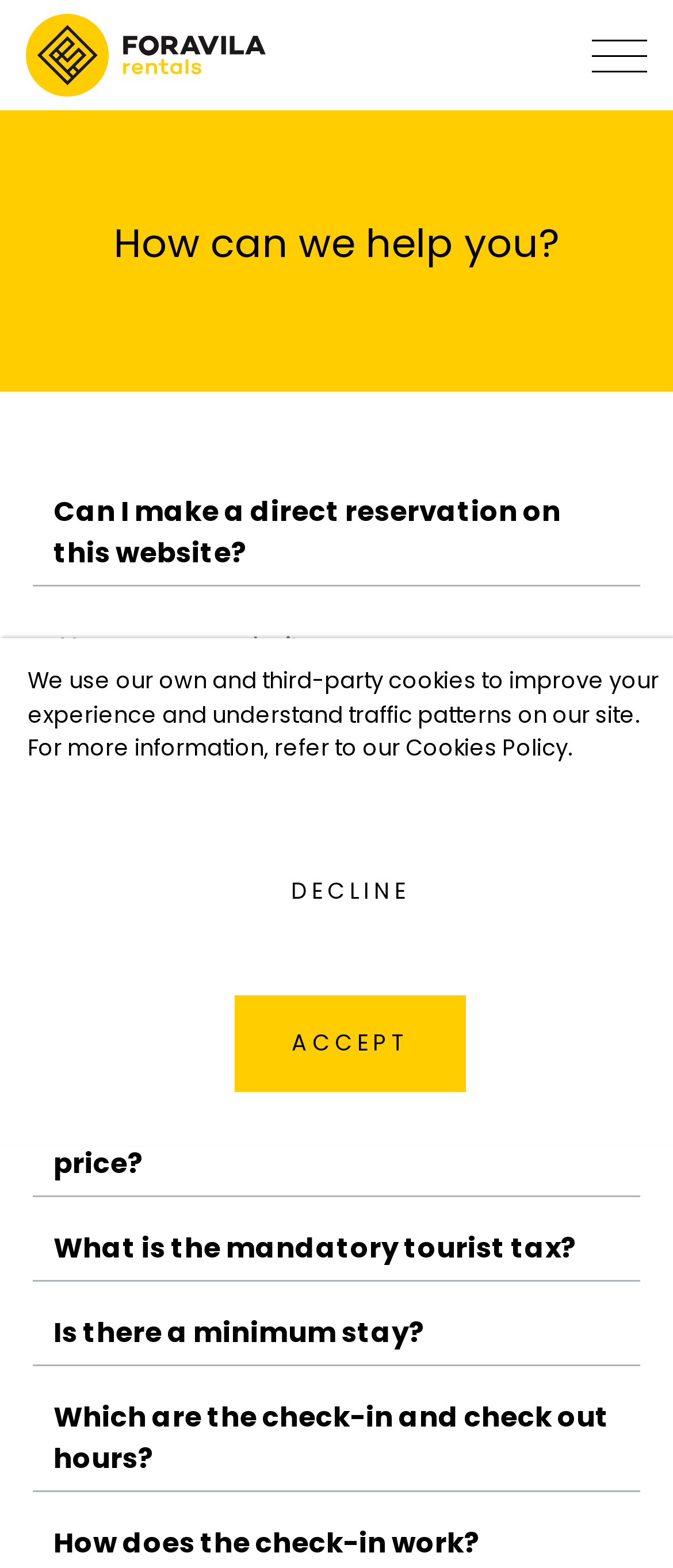How many tabs are available in the 'How can we help you?' section?
Examine the screenshot and reply with a single word or phrase.

6